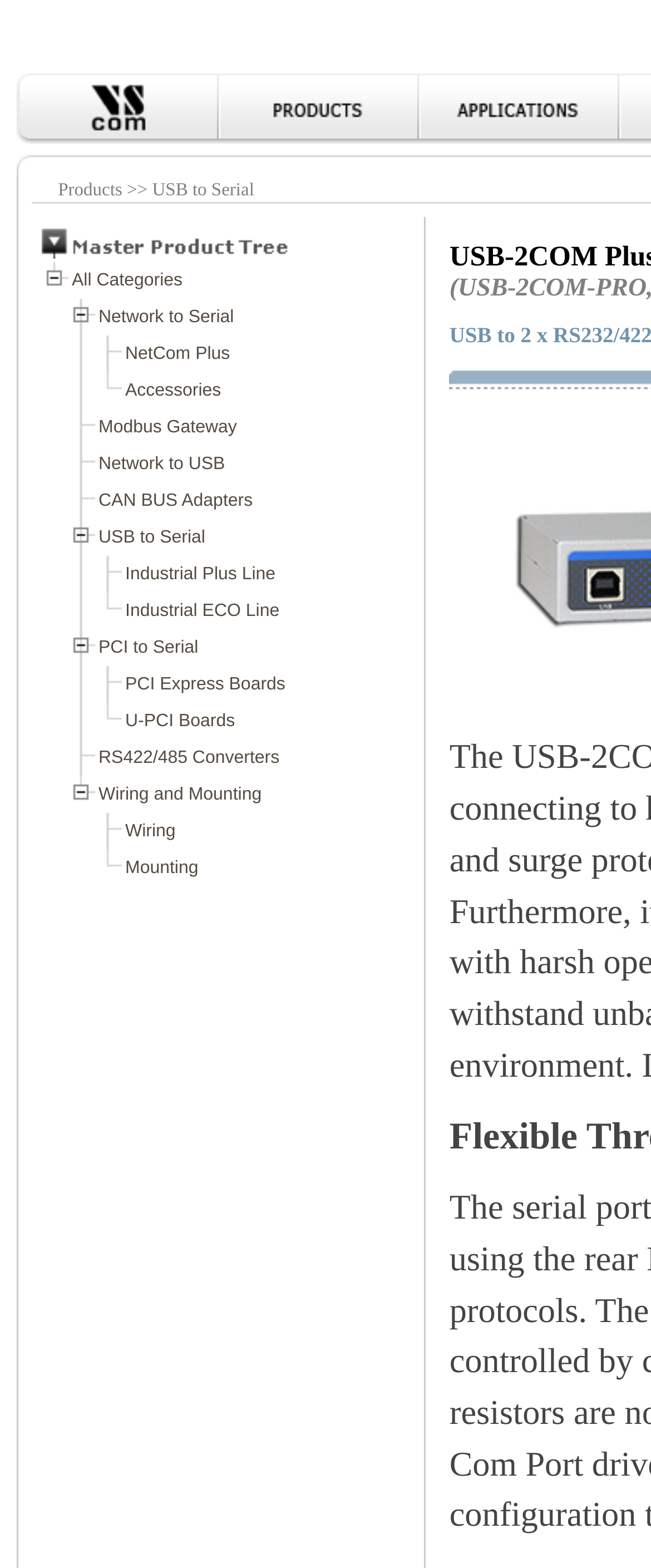Find the UI element described as: "name="product"" and predict its bounding box coordinates. Ensure the coordinates are four float numbers between 0 and 1, [left, top, right, bottom].

[0.333, 0.083, 0.641, 0.095]